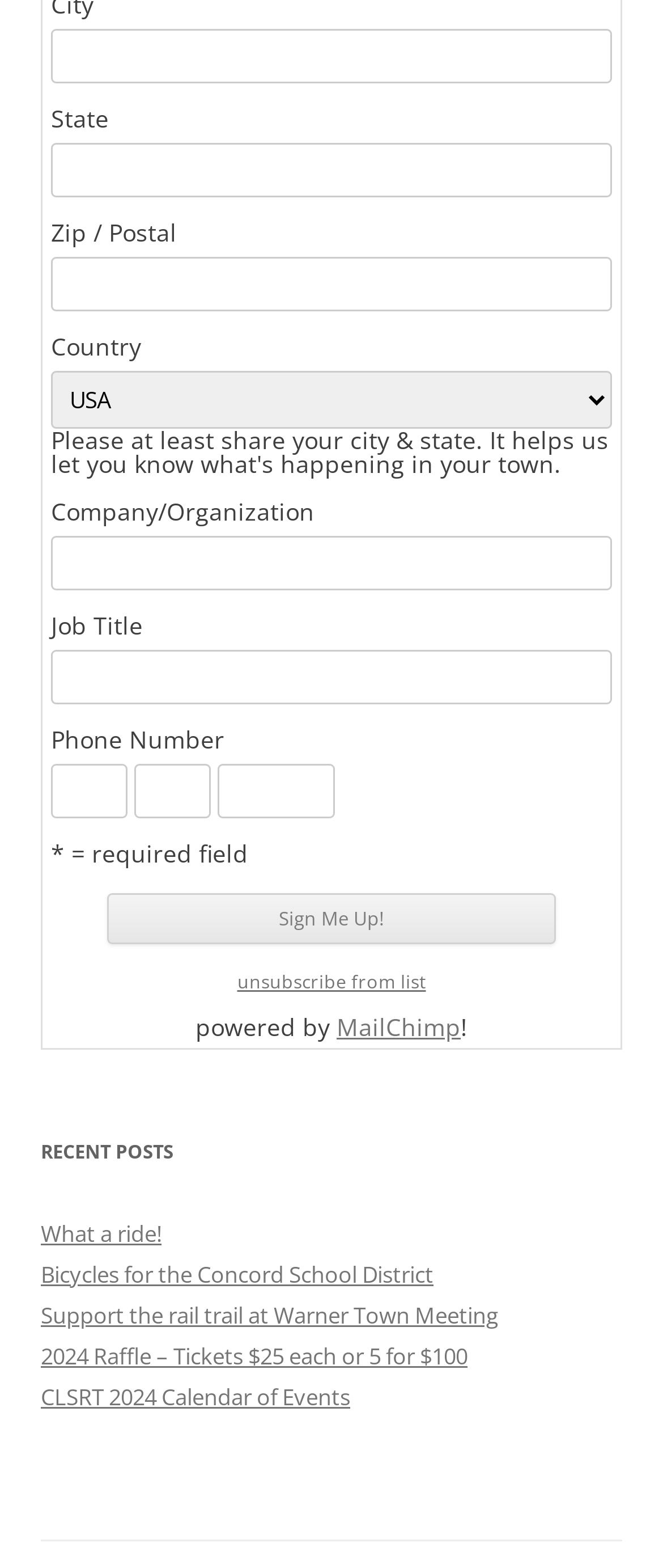Locate the bounding box of the UI element based on this description: "name="mc_signup_submit" value="Sign Me Up!"". Provide four float numbers between 0 and 1 as [left, top, right, bottom].

[0.162, 0.57, 0.838, 0.602]